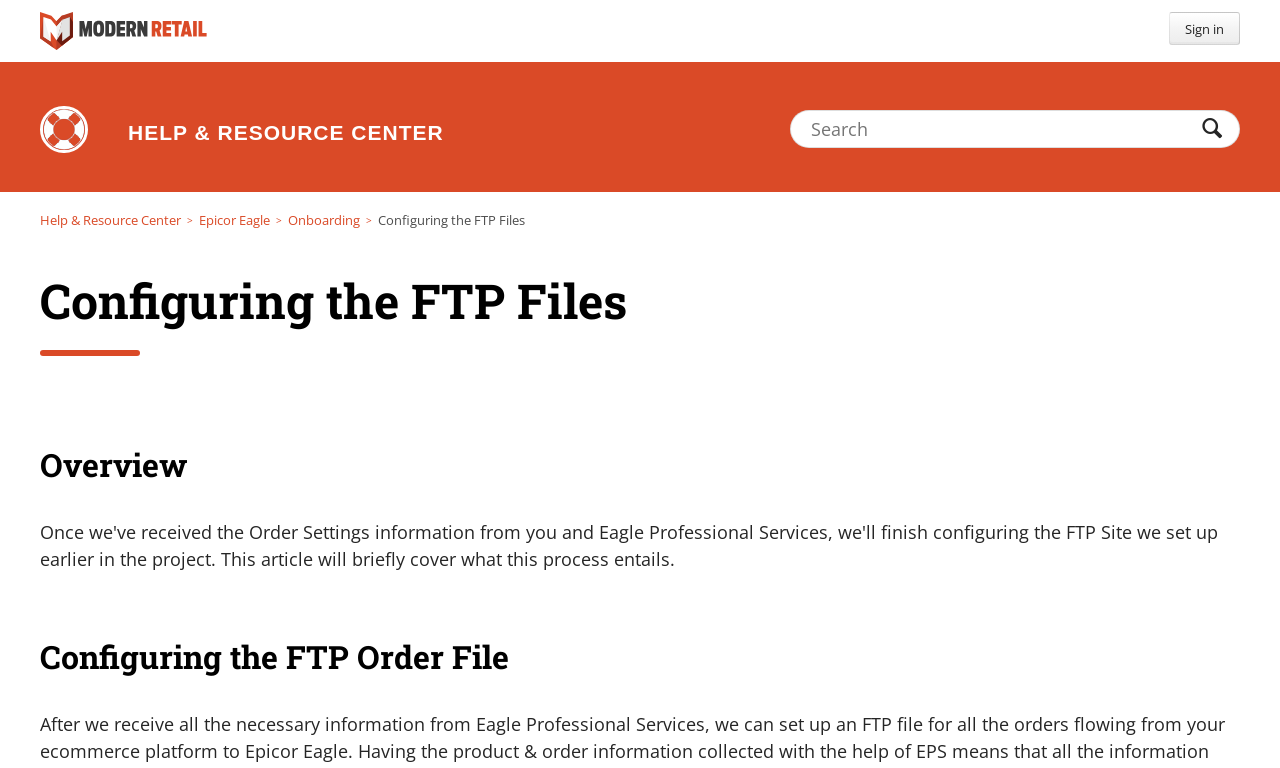Explain in detail what you observe on this webpage.

The webpage is titled "Configuring the FTP Files – Help & Resource Center" and appears to be a help resource page. At the top left corner, there is a link with an accompanying image, and a "Logo" link with an image is positioned slightly below it. On the top right corner, a "Sign in" button is located.

Below the top section, a horizontal menu is displayed, containing links to "HELP & RESOURCE CENTER", "Epicor Eagle", "Onboarding", and "Essentials". The currently selected item, "Configuring the FTP Files", is highlighted within the "Essentials" section.

The main content area is divided into sections, each with a heading. The first section is titled "Overview" and provides a brief description of the process, stating that once the Order Settings information is received, the FTP will be configured. The second section is titled "Configuring the FTP Order File", but its content is not provided in the accessibility tree.

A search bar is located on the top right side of the page, allowing users to search for specific topics within the Help & Resource Center.